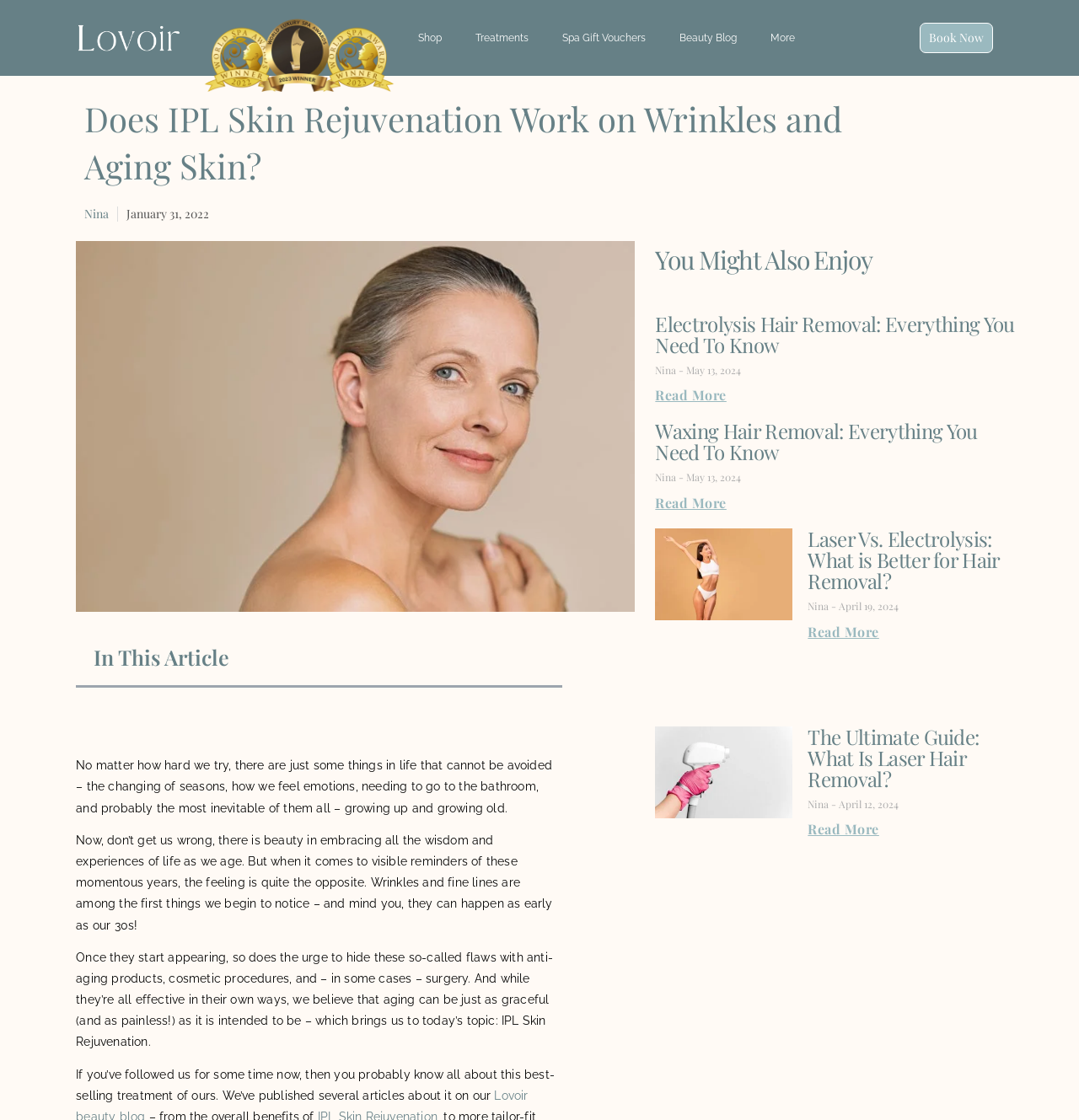Please identify the bounding box coordinates of the element that needs to be clicked to execute the following command: "Learn about IPL Skin Rejuvenation". Provide the bounding box using four float numbers between 0 and 1, formatted as [left, top, right, bottom].

[0.07, 0.215, 0.588, 0.546]